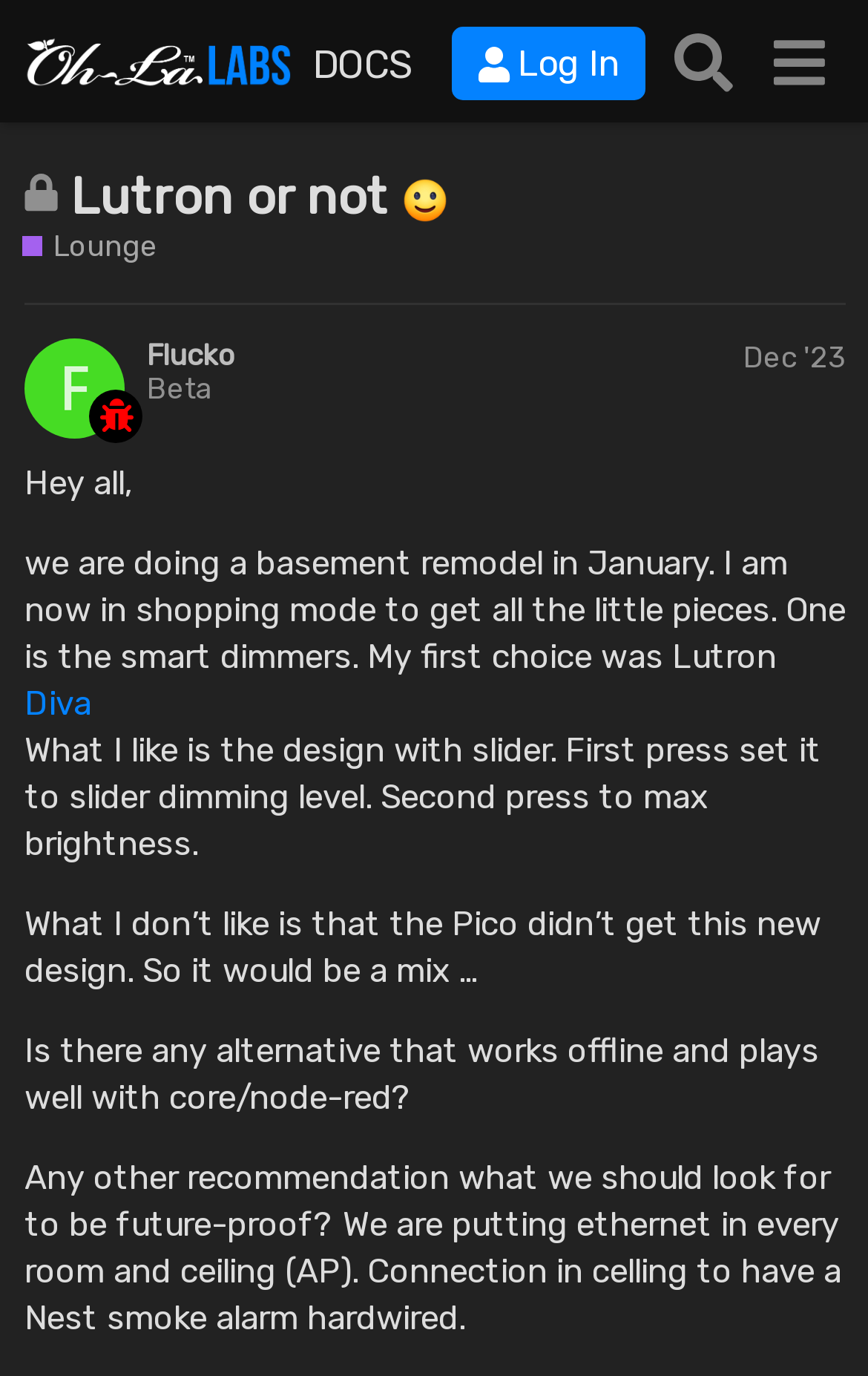Locate the bounding box coordinates of the area you need to click to fulfill this instruction: 'Check the 'Flucko Beta Dec '23' post'. The coordinates must be in the form of four float numbers ranging from 0 to 1: [left, top, right, bottom].

[0.169, 0.245, 0.974, 0.296]